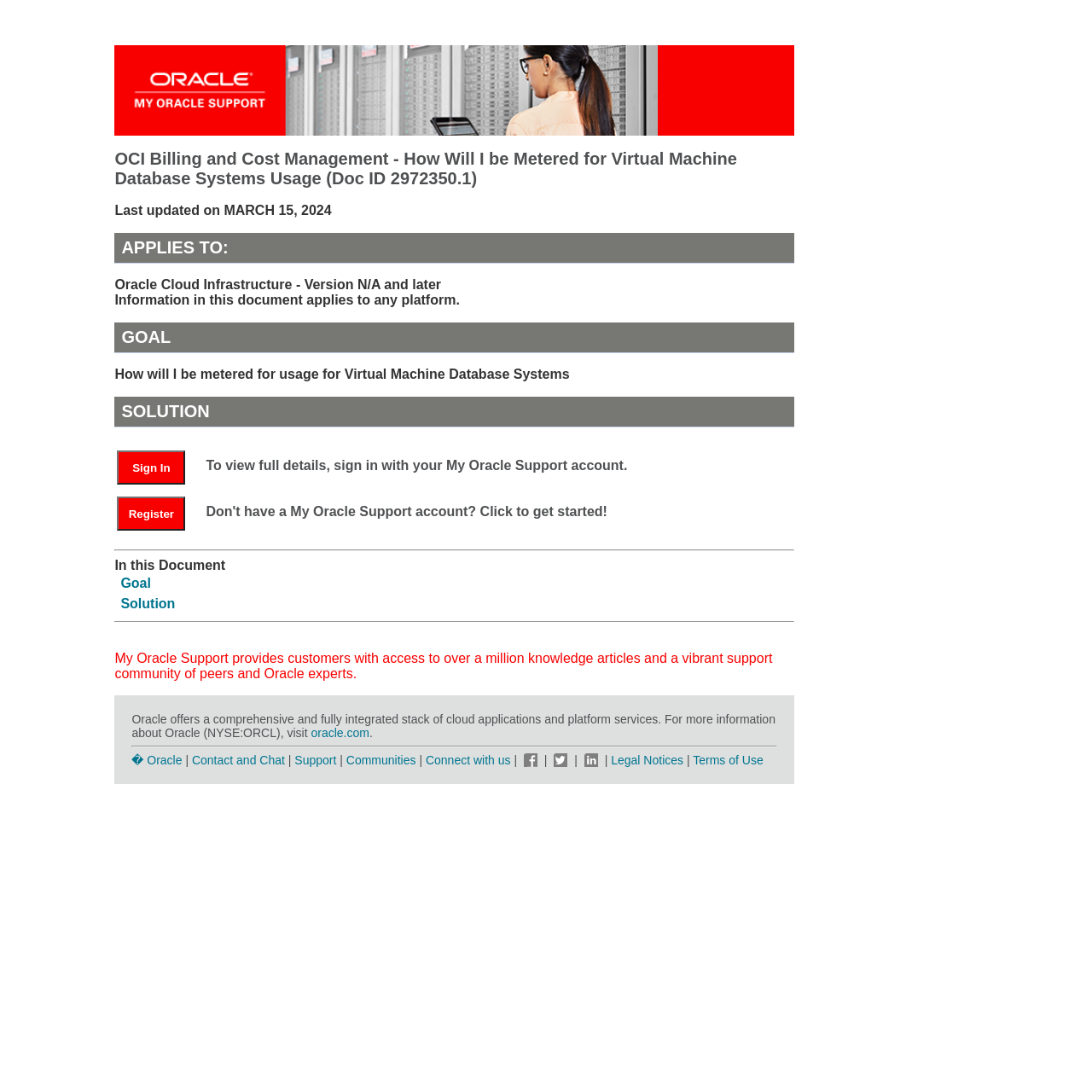Given the description "Sign In", provide the bounding box coordinates of the corresponding UI element.

[0.107, 0.421, 0.185, 0.434]